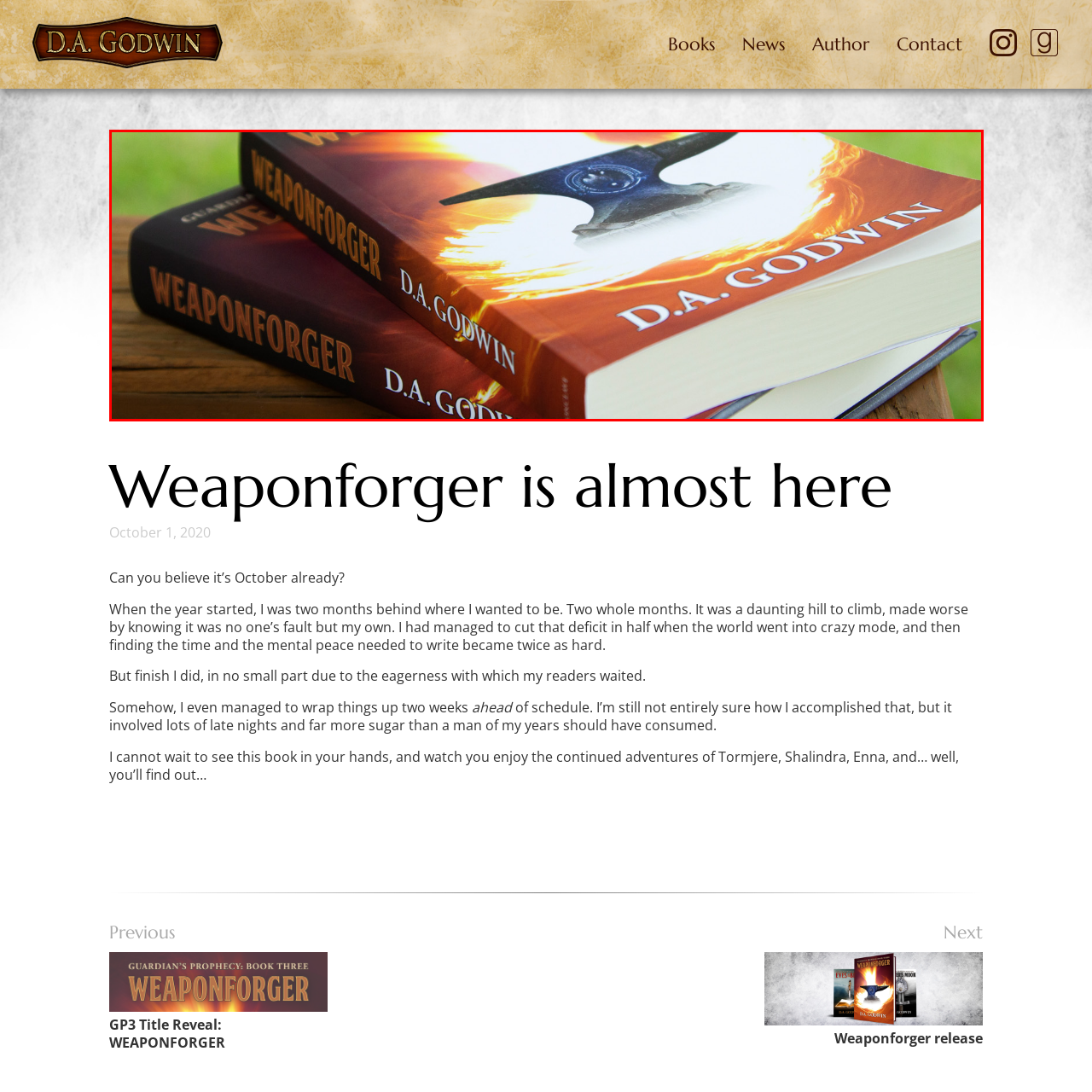Please scrutinize the portion of the image inside the purple boundary and provide an elaborate answer to the question below, relying on the visual elements: 
What is the author's name?

The author's name is displayed in a stylish font near the bottom of the book cover, which is 'D.A. GODWIN'.